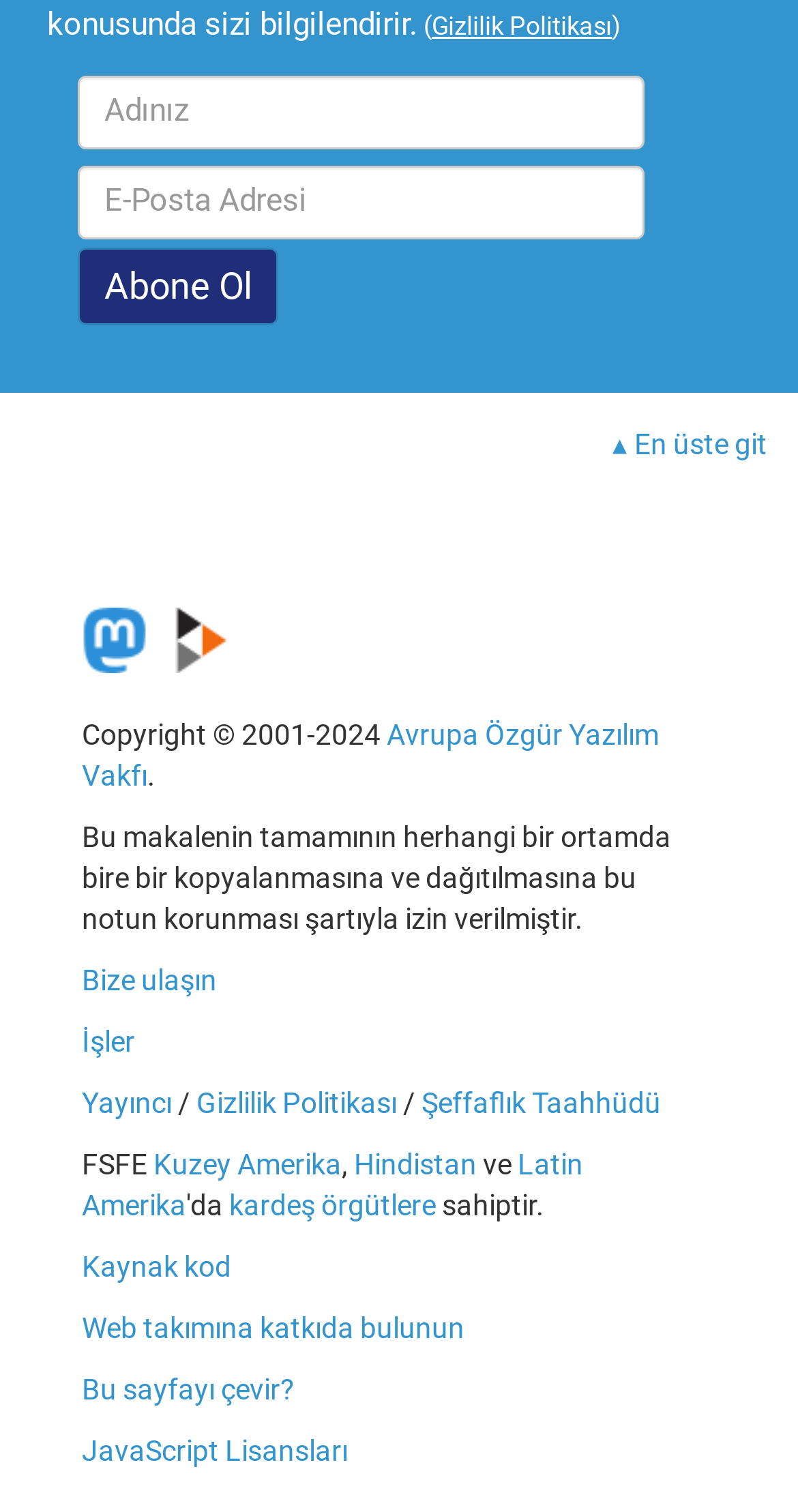For the following element description, predict the bounding box coordinates in the format (top-left x, top-left y, bottom-right x, bottom-right y). All values should be floating point numbers between 0 and 1. Description: Avrupa Özgür Yazılım Vakfı

[0.103, 0.475, 0.826, 0.523]